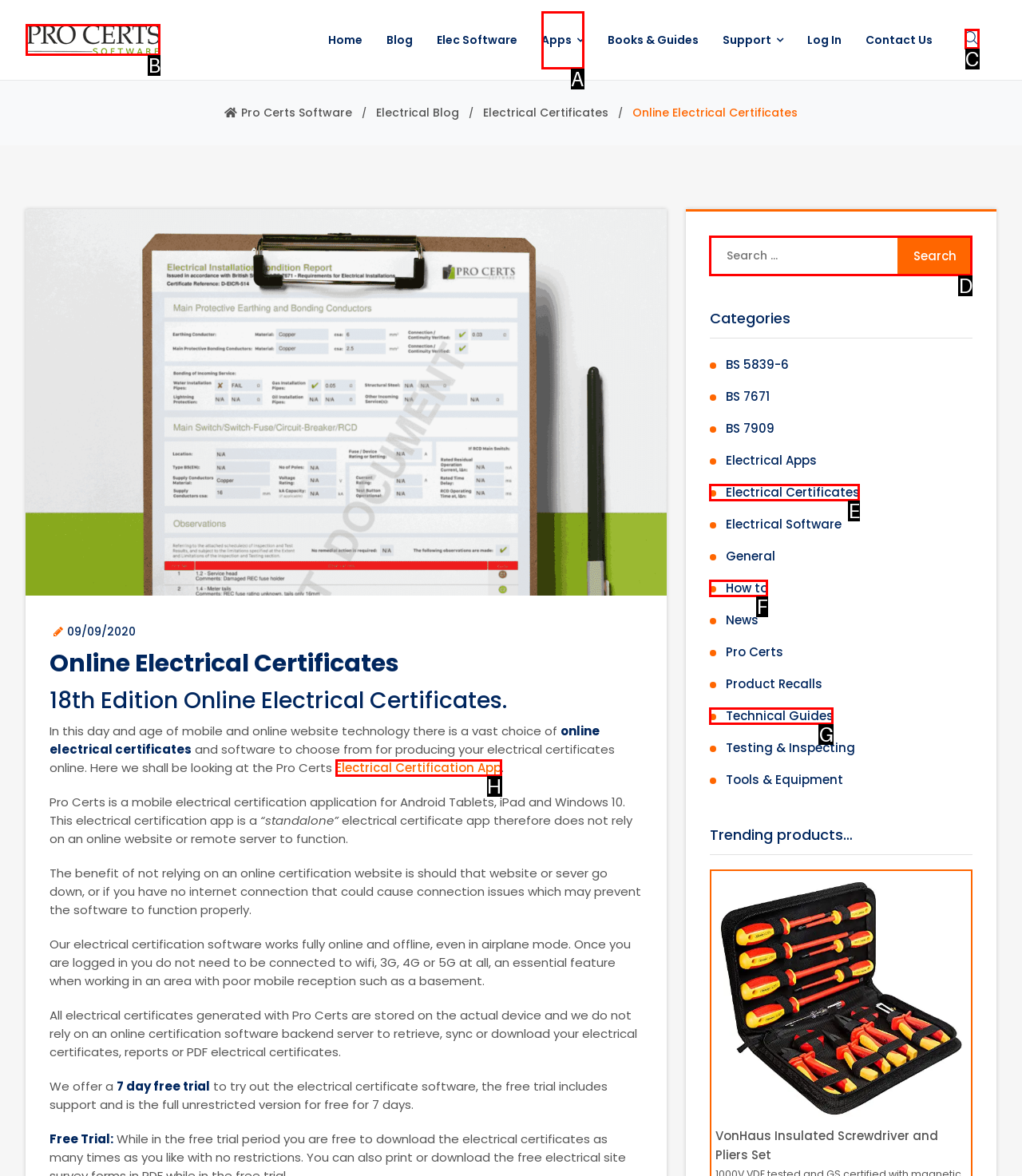Identify the correct HTML element to click for the task: Click on the 'Pro Certs Software' image. Provide the letter of your choice.

B